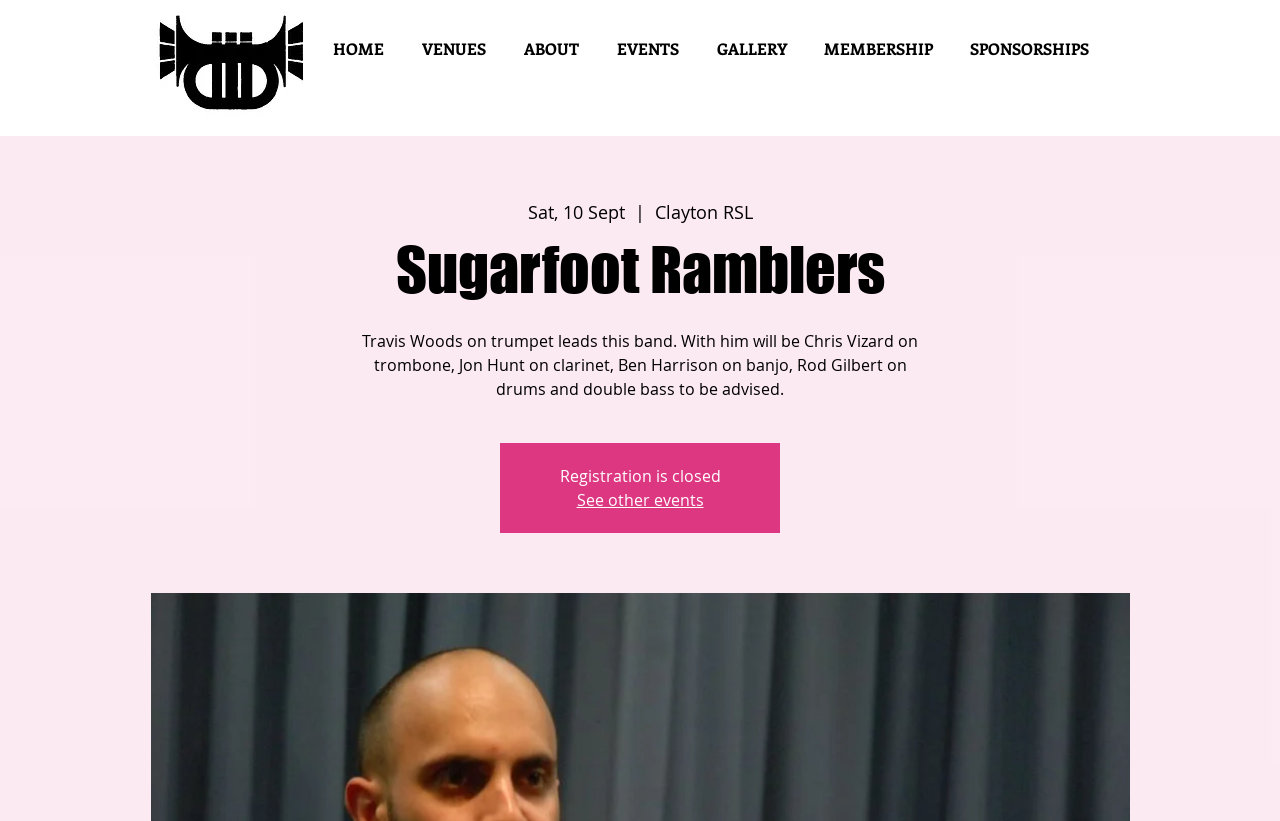Bounding box coordinates are given in the format (top-left x, top-left y, bottom-right x, bottom-right y). All values should be floating point numbers between 0 and 1. Provide the bounding box coordinate for the UI element described as: MEMBERSHIP

[0.629, 0.021, 0.743, 0.097]